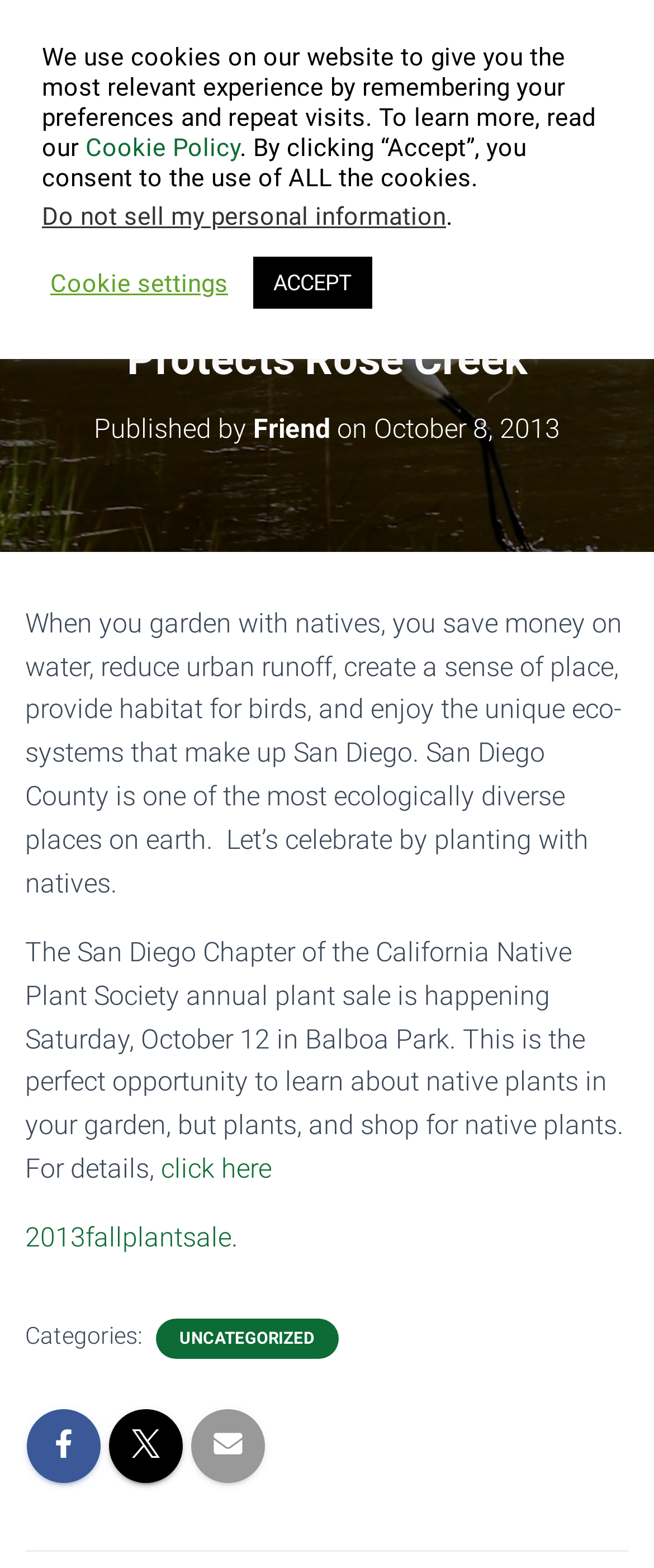Please identify the bounding box coordinates of the area that needs to be clicked to fulfill the following instruction: "View uncategorized posts."

[0.269, 0.846, 0.487, 0.861]